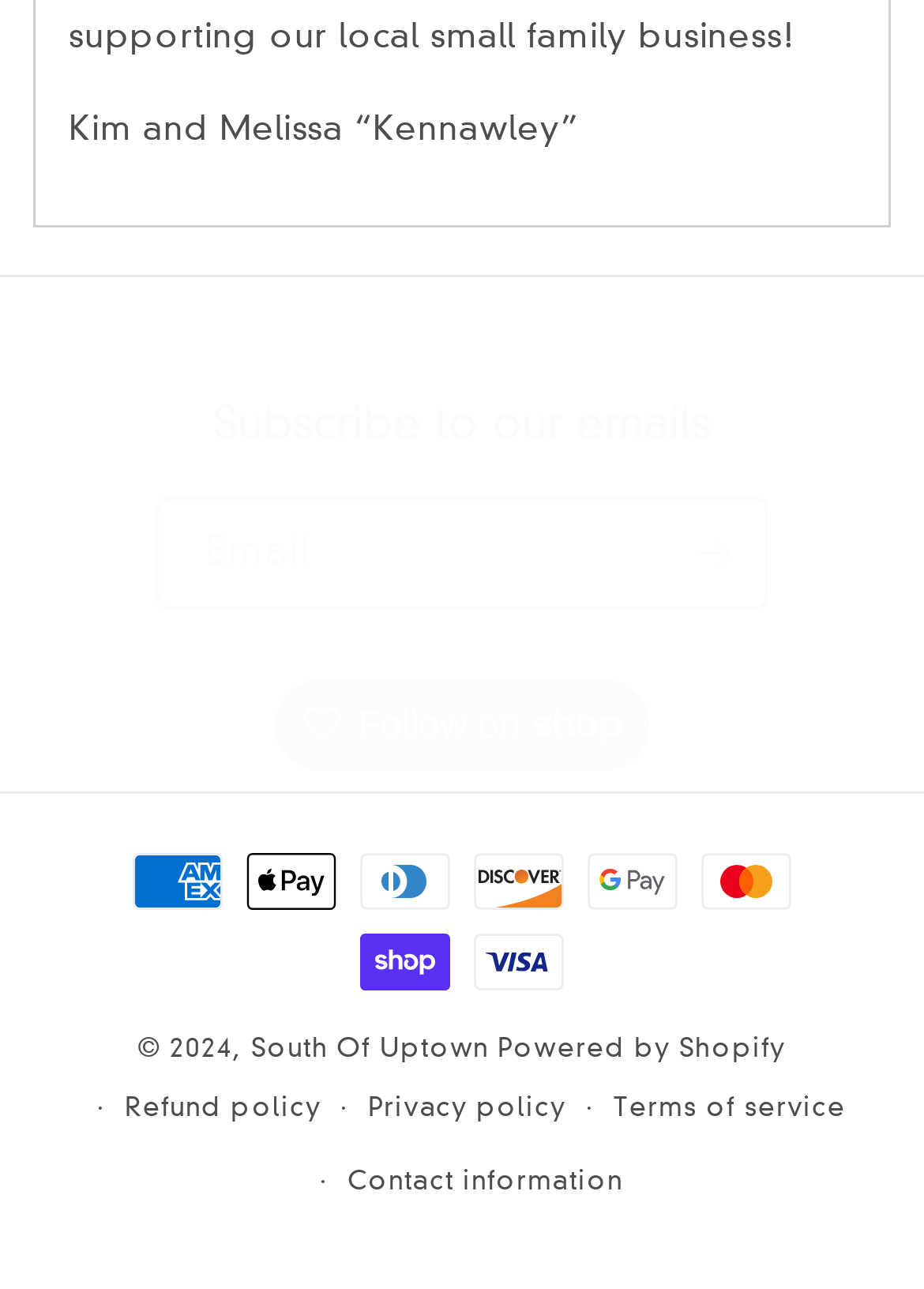Find the bounding box of the UI element described as: "Refund policy". The bounding box coordinates should be given as four float values between 0 and 1, i.e., [left, top, right, bottom].

[0.135, 0.831, 0.348, 0.888]